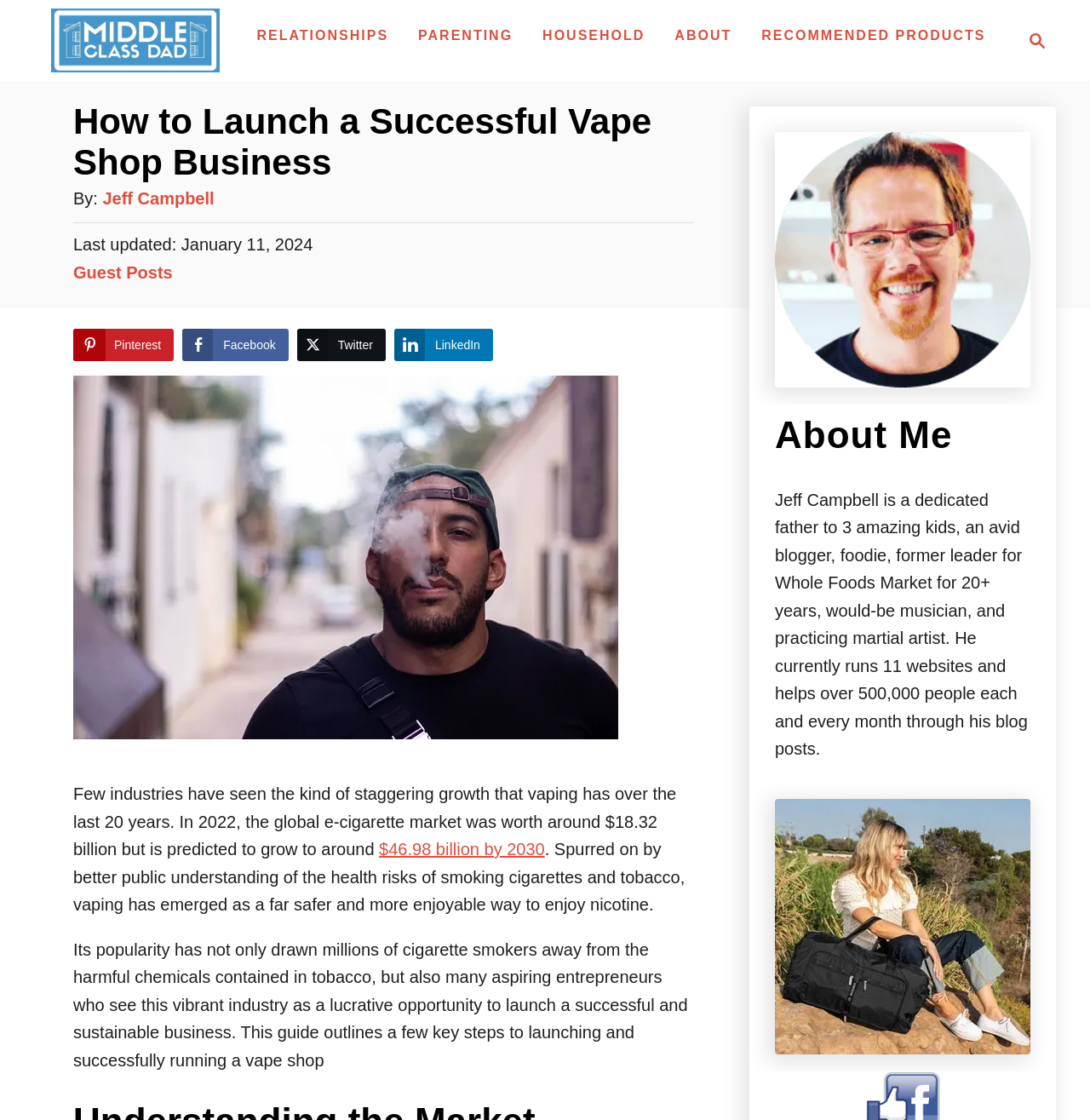What is Jeff Campbell's profession?
Using the image, respond with a single word or phrase.

Blogger